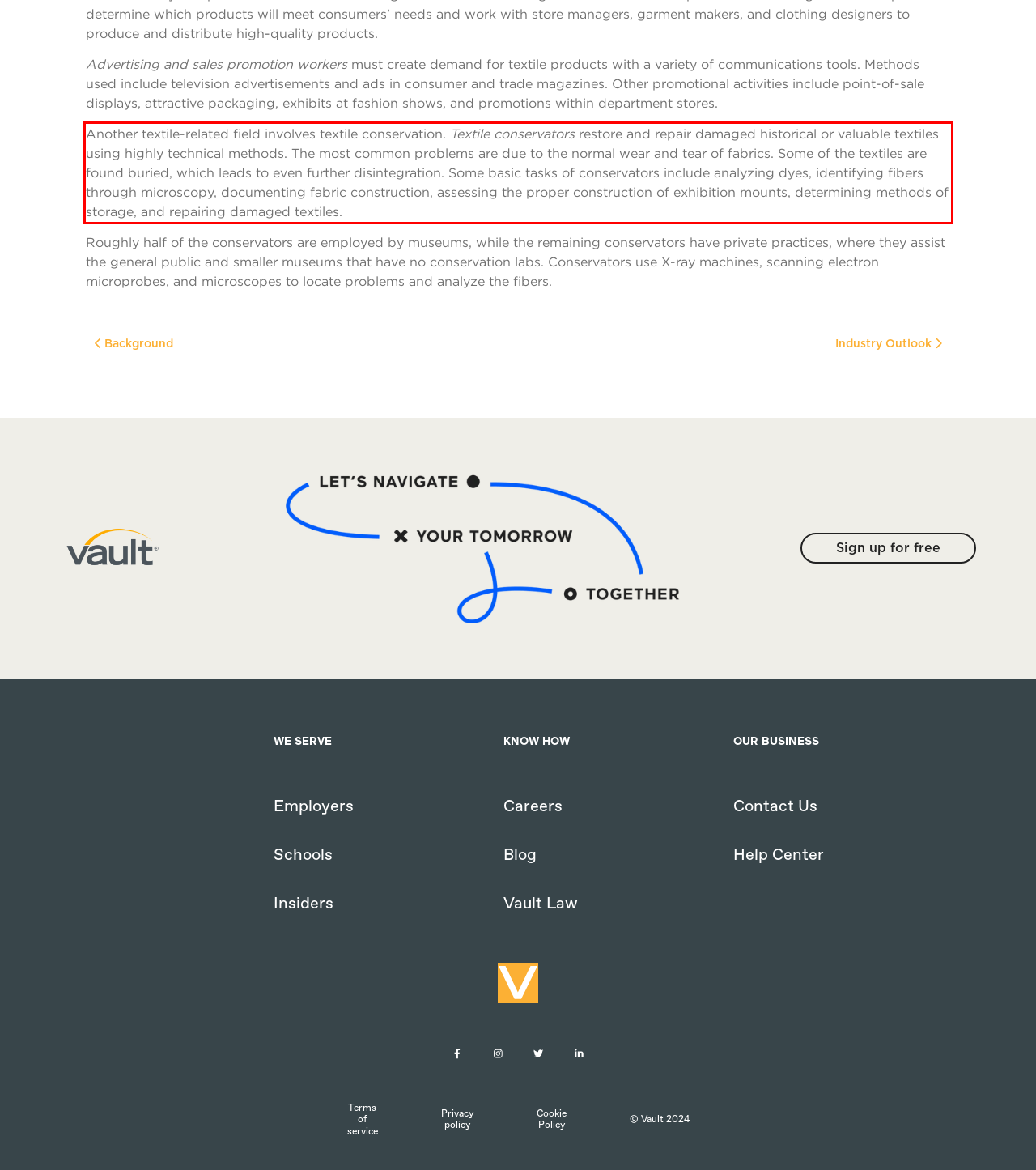Identify and extract the text within the red rectangle in the screenshot of the webpage.

Another textile-related field involves textile conservation. Textile conservators restore and repair damaged historical or valuable textiles using highly technical methods. The most common problems are due to the normal wear and tear of fabrics. Some of the textiles are found buried, which leads to even further disintegration. Some basic tasks of conservators include analyzing dyes, identifying fibers through microscopy, documenting fabric construction, assessing the proper construction of exhibition mounts, determining methods of storage, and repairing damaged textiles.